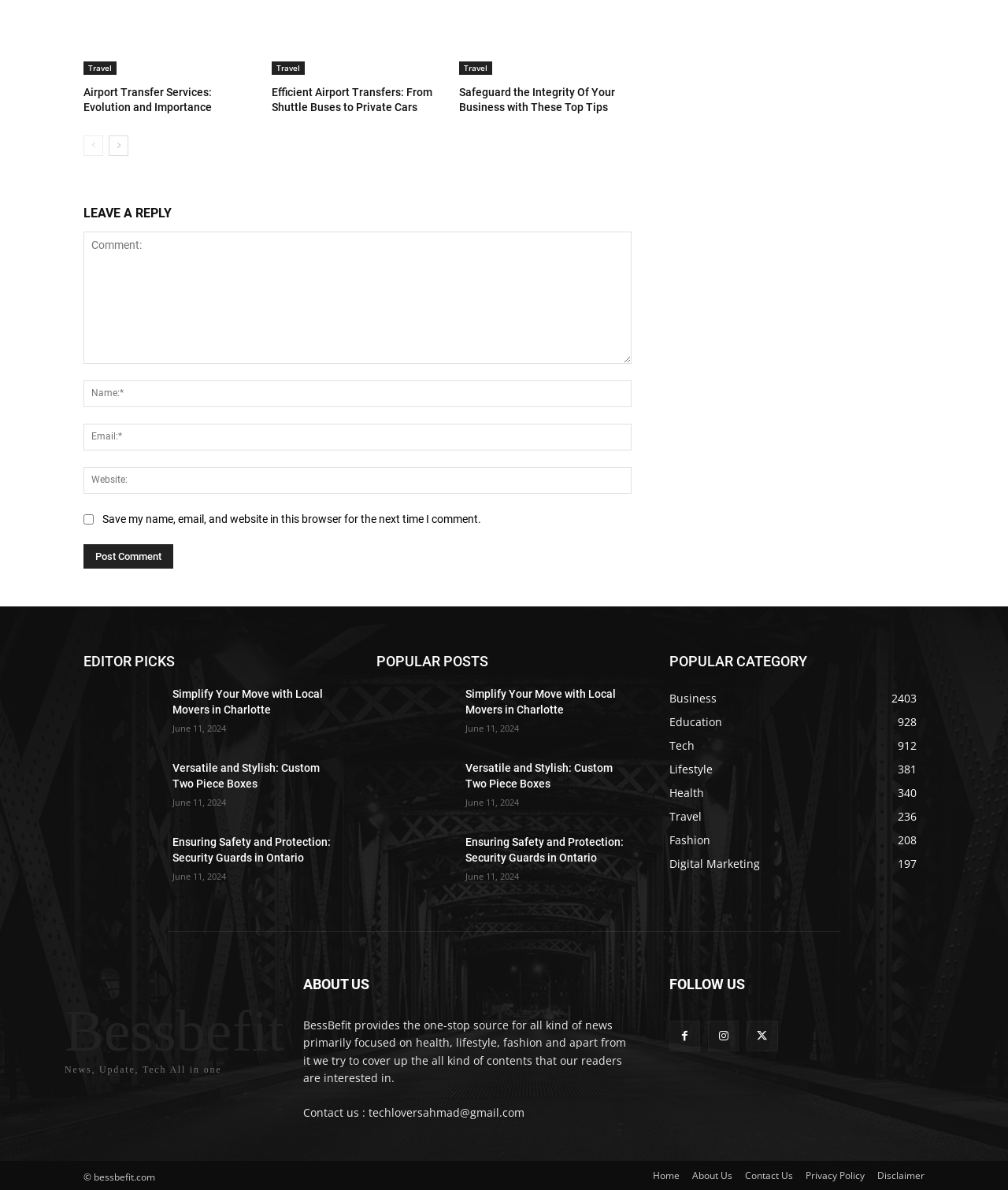Please identify the bounding box coordinates of the element that needs to be clicked to perform the following instruction: "Click on the 'Post Comment' button".

[0.083, 0.456, 0.172, 0.476]